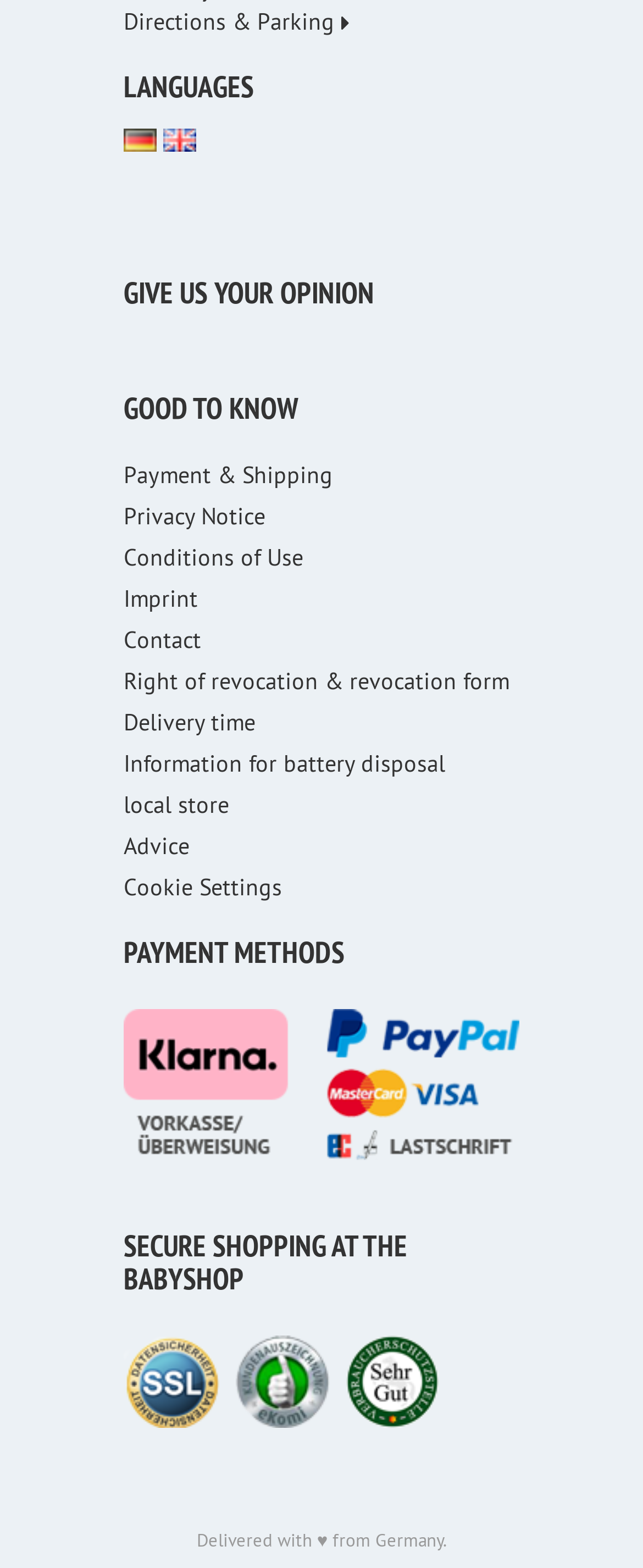Given the element description, predict the bounding box coordinates in the format (top-left x, top-left y, bottom-right x, bottom-right y). Make sure all values are between 0 and 1. Here is the element description: title="Gütesiegel Verbraucherschutzstelle e.V. Niedersachsen"

[0.538, 0.853, 0.682, 0.872]